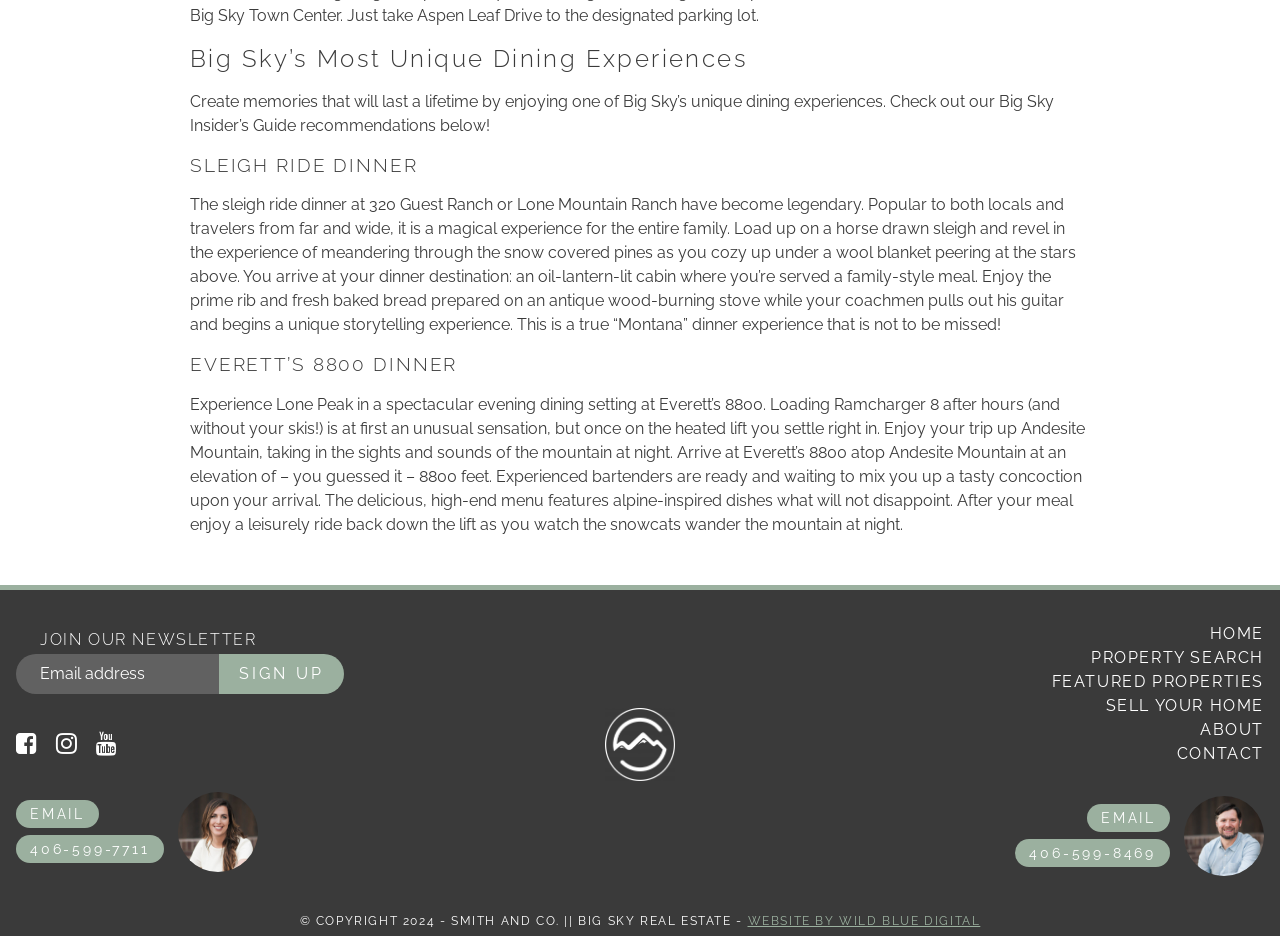Identify the bounding box coordinates for the element you need to click to achieve the following task: "Contact us via email". The coordinates must be four float values ranging from 0 to 1, formatted as [left, top, right, bottom].

[0.849, 0.859, 0.914, 0.889]